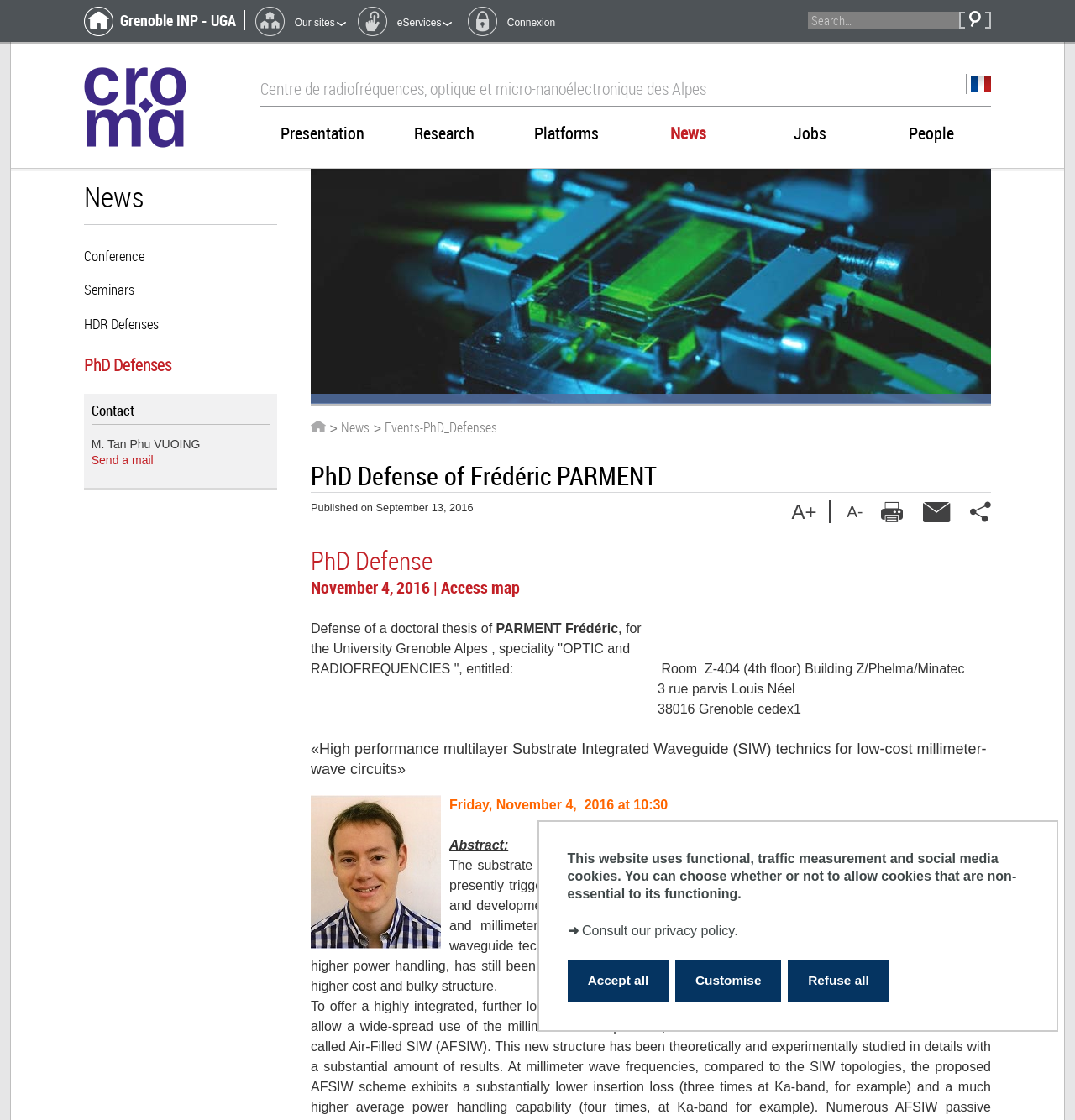Please give a short response to the question using one word or a phrase:
What is the title of the PhD thesis?

High performance multilayer Substrate Integrated Waveguide (SIW) technics for low-cost millimeter-wave circuits